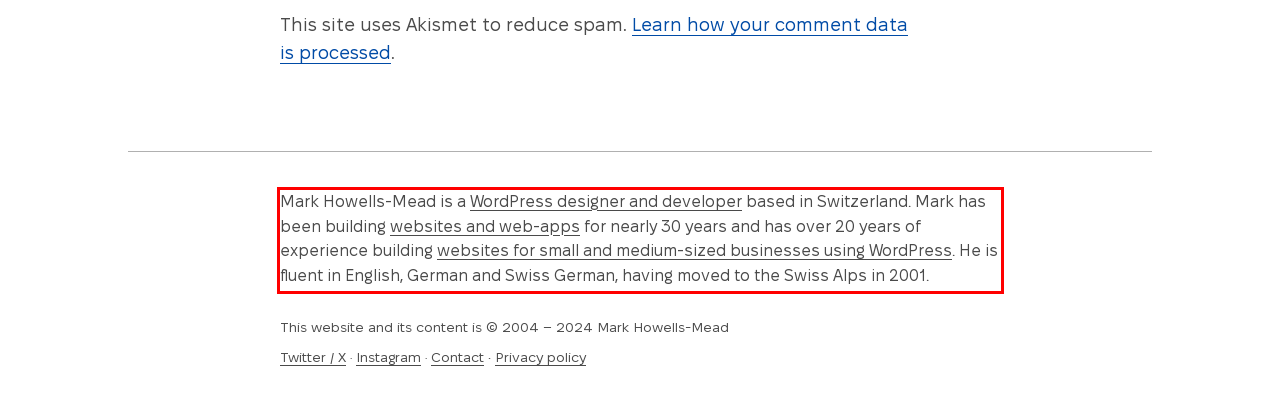Observe the screenshot of the webpage that includes a red rectangle bounding box. Conduct OCR on the content inside this red bounding box and generate the text.

Mark Howells-Mead is a WordPress designer and developer based in Switzerland. Mark has been building websites and web-apps for nearly 30 years and has over 20 years of experience building websites for small and medium-sized businesses using WordPress. He is fluent in English, German and Swiss German, having moved to the Swiss Alps in 2001.